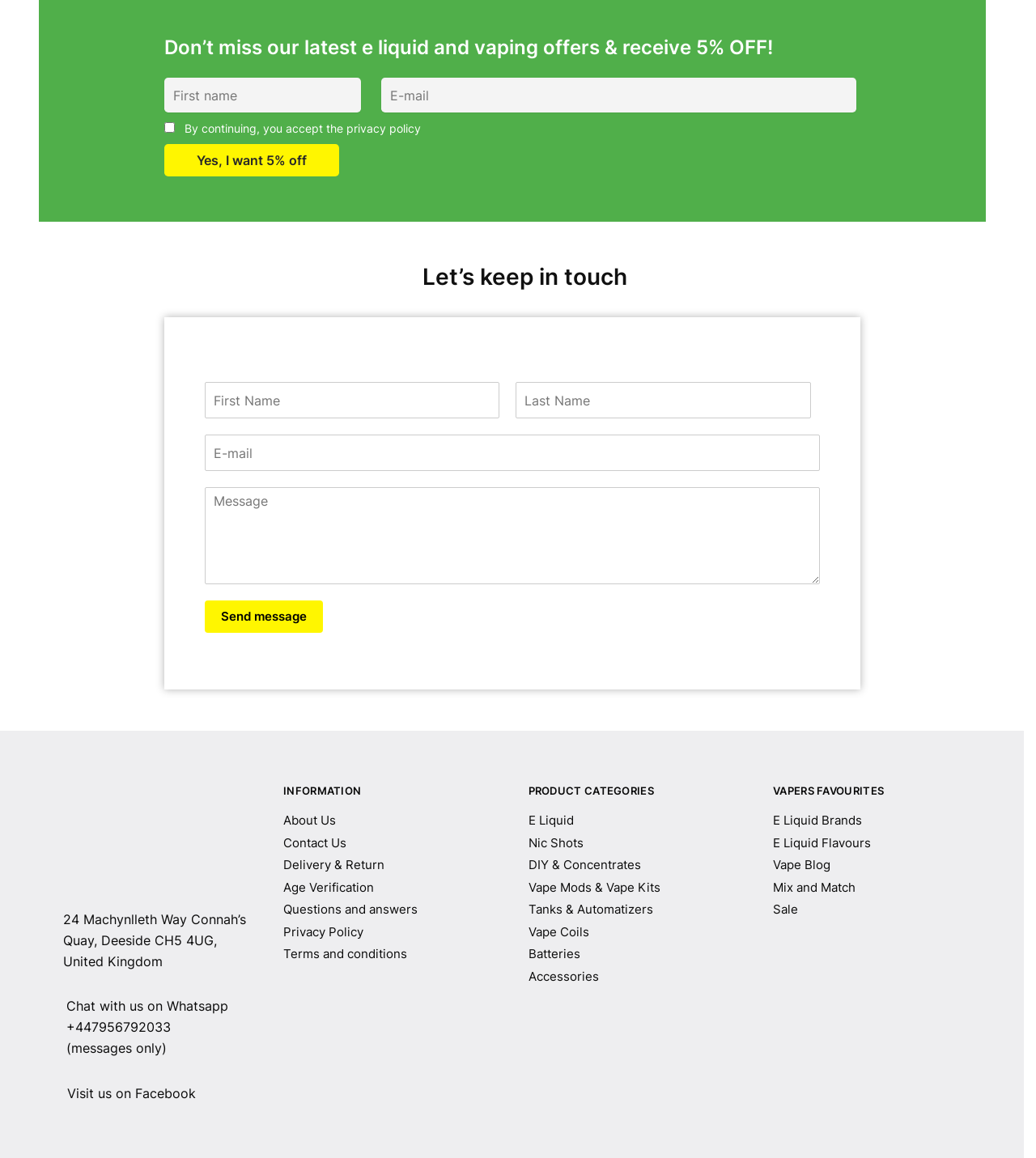What are the product categories available on the webpage?
Examine the screenshot and reply with a single word or phrase.

E Liquid, Nic Shots, etc.